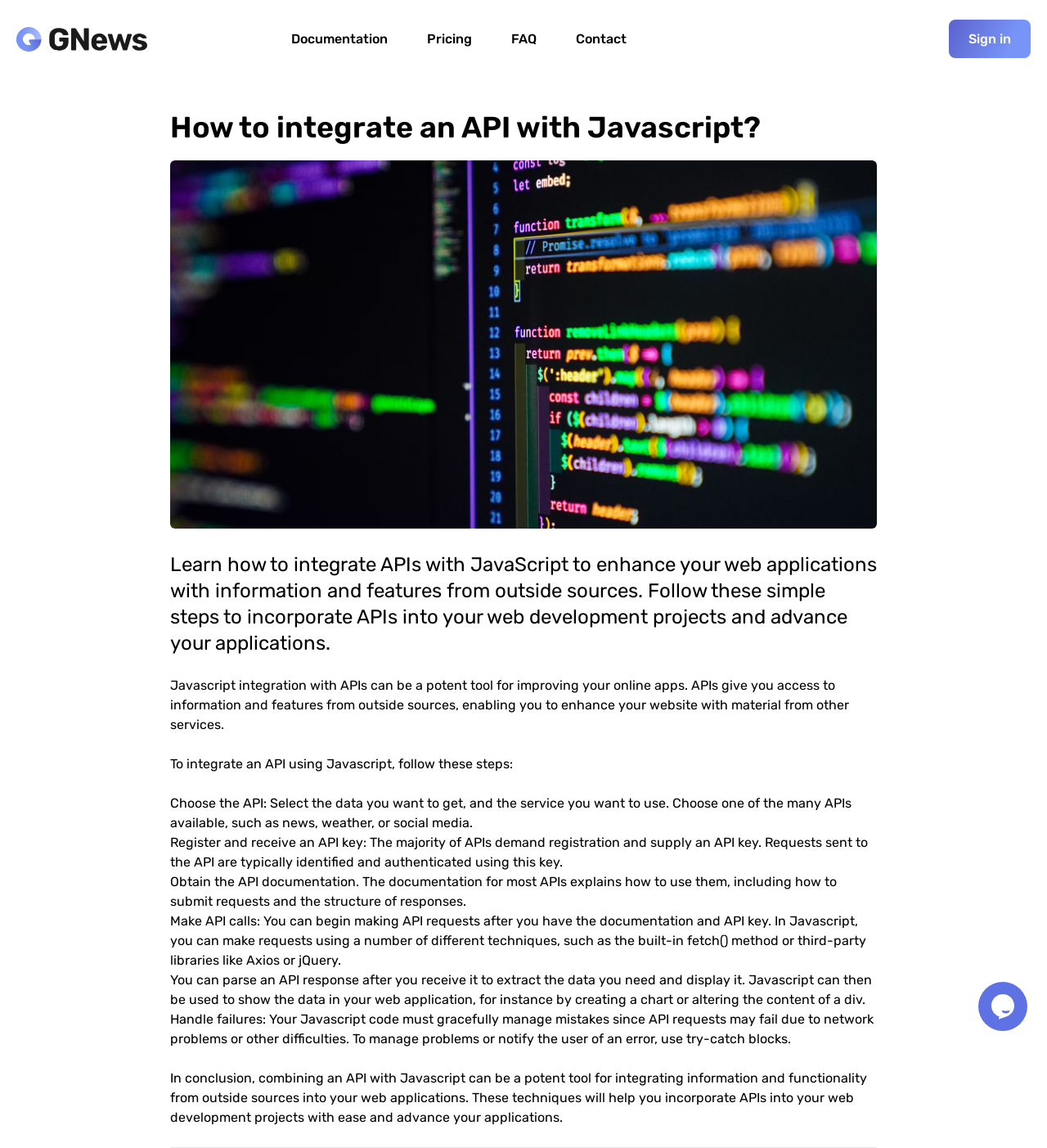What is the purpose of integrating APIs with JavaScript?
Give a one-word or short-phrase answer derived from the screenshot.

Enhance web applications